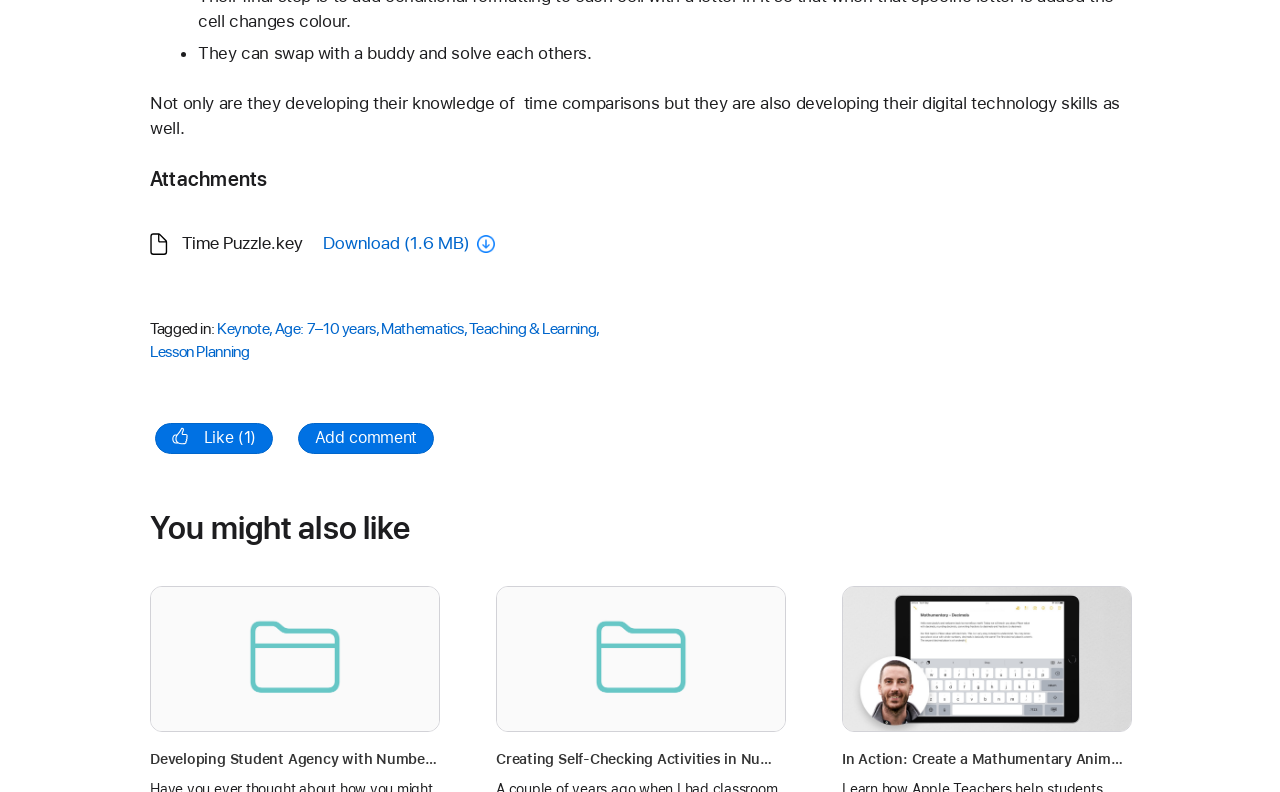Determine the bounding box of the UI element mentioned here: "Lesson Planning". The coordinates must be in the format [left, top, right, bottom] with values ranging from 0 to 1.

[0.117, 0.432, 0.195, 0.456]